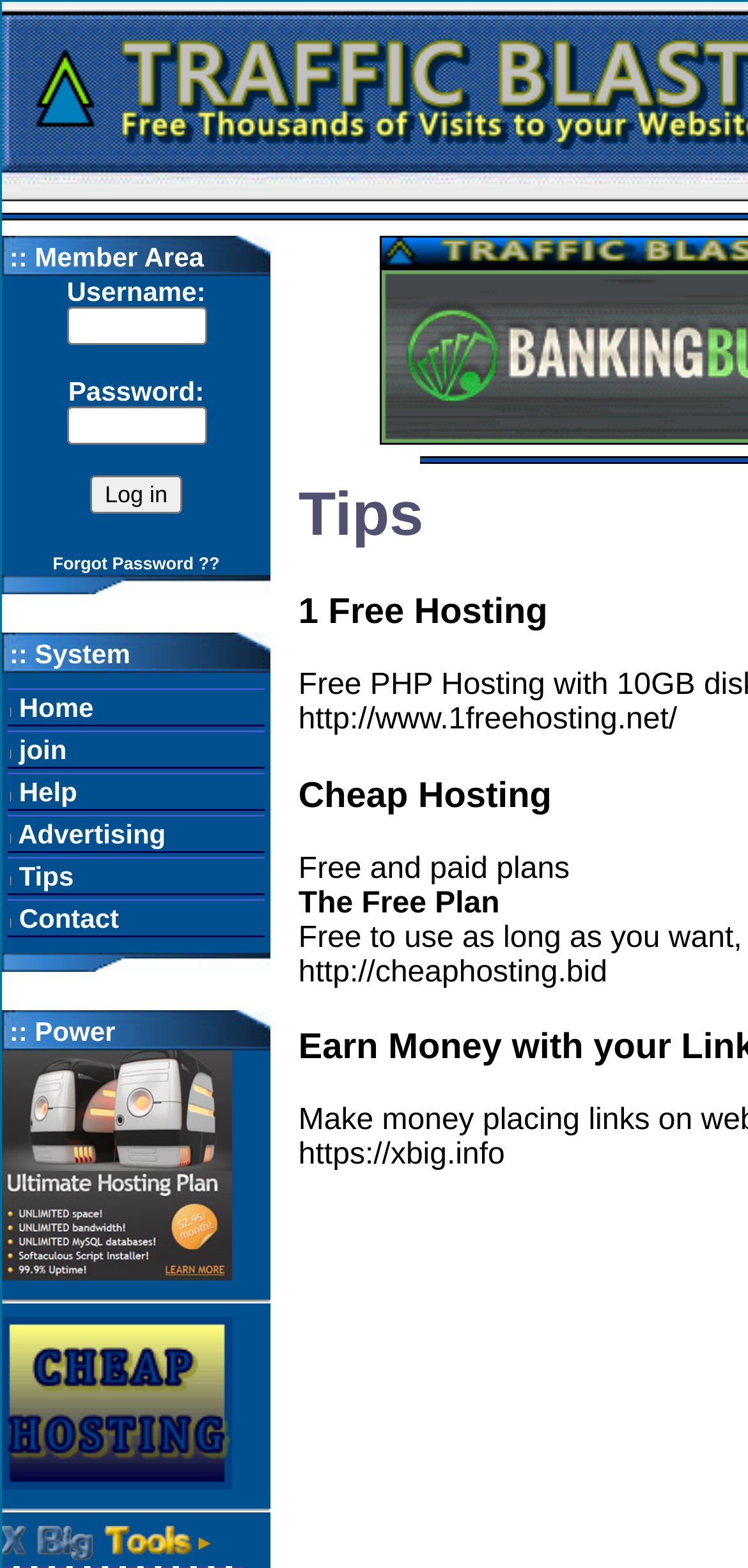Determine the bounding box coordinates of the element's region needed to click to follow the instruction: "view advertising". Provide these coordinates as four float numbers between 0 and 1, formatted as [left, top, right, bottom].

[0.015, 0.522, 0.222, 0.542]